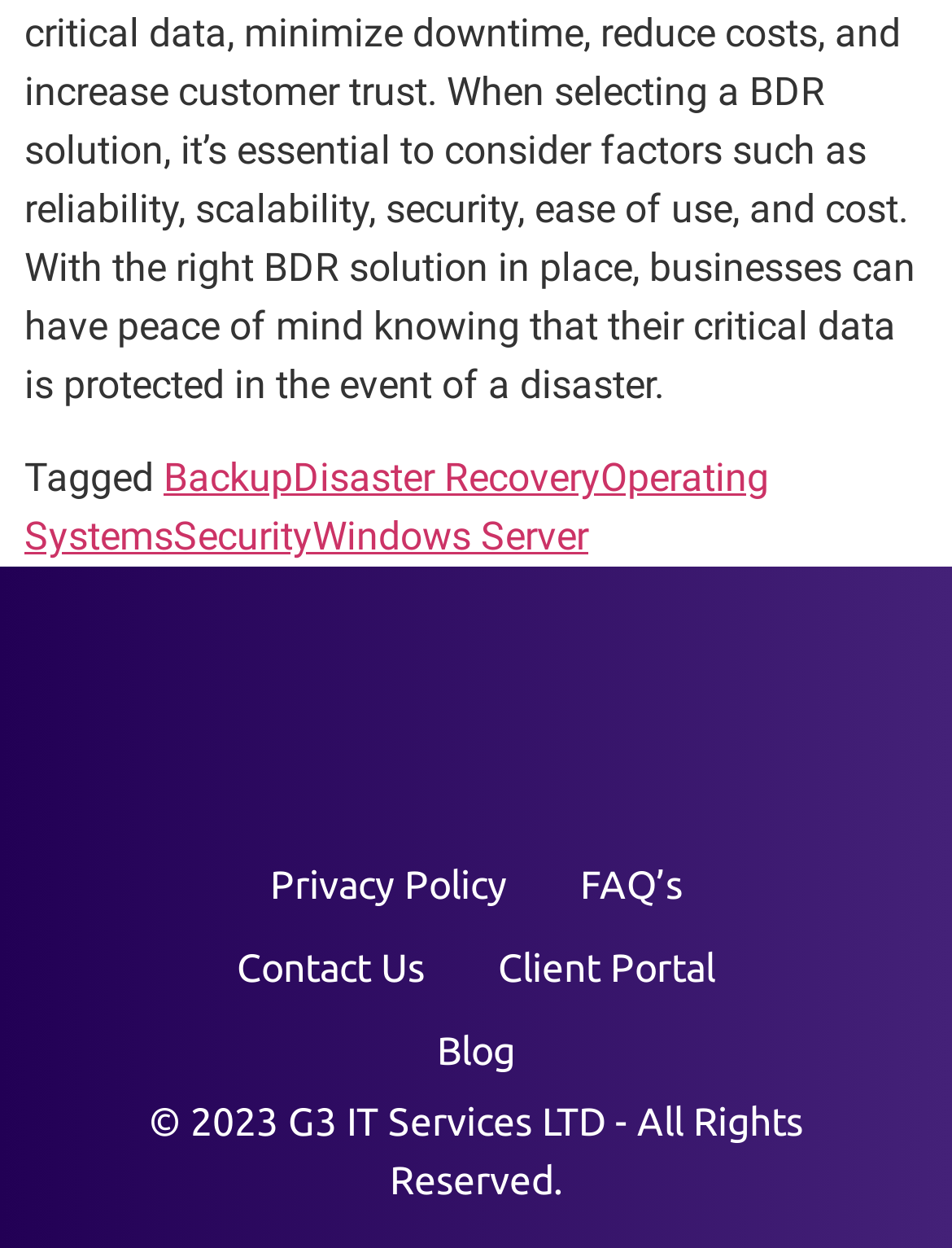What year is the copyright for?
Give a single word or phrase answer based on the content of the image.

2023